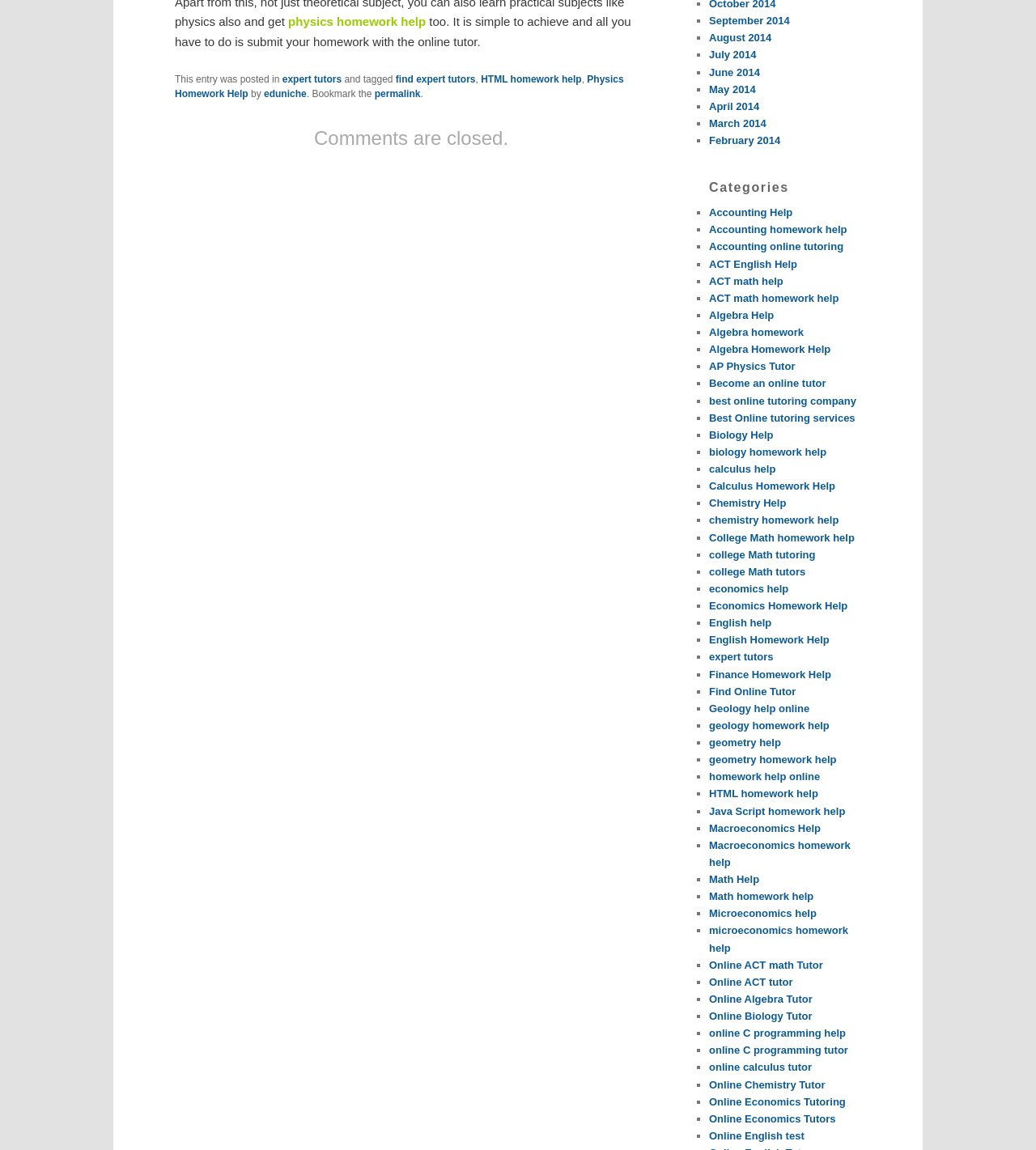What is the purpose of submitting homework with an online tutor?
Offer a detailed and full explanation in response to the question.

According to the StaticText 'too. It is simple to achieve and all you have to do is submit your homework with the online tutor.', submitting homework with an online tutor is meant to achieve something, although the exact outcome is not specified.